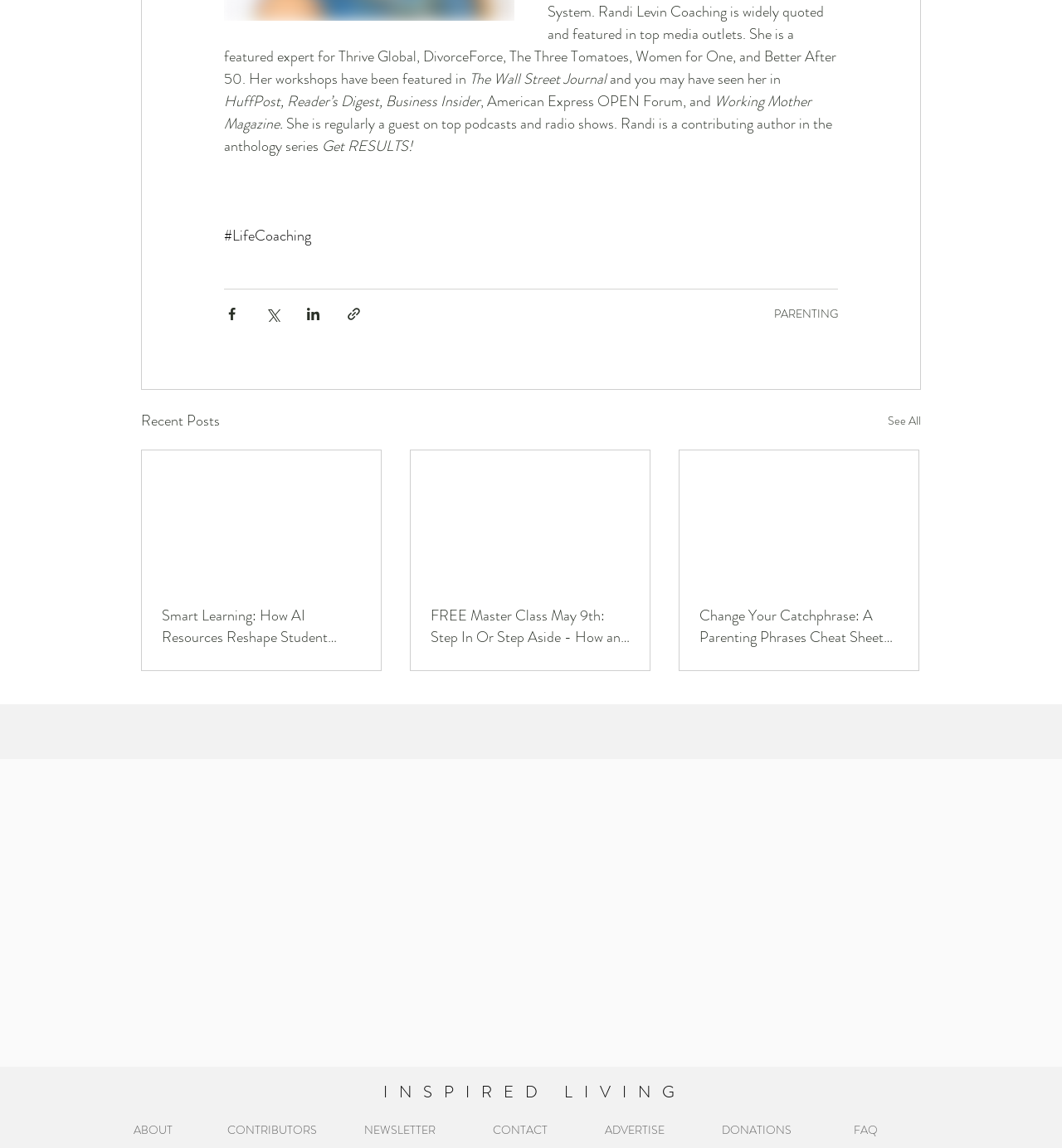Based on what you see in the screenshot, provide a thorough answer to this question: What is the section 'Recent Posts' for?

The section 'Recent Posts' is likely used to display a list of recent articles or blog posts on the webpage, and may include links to read the full articles.